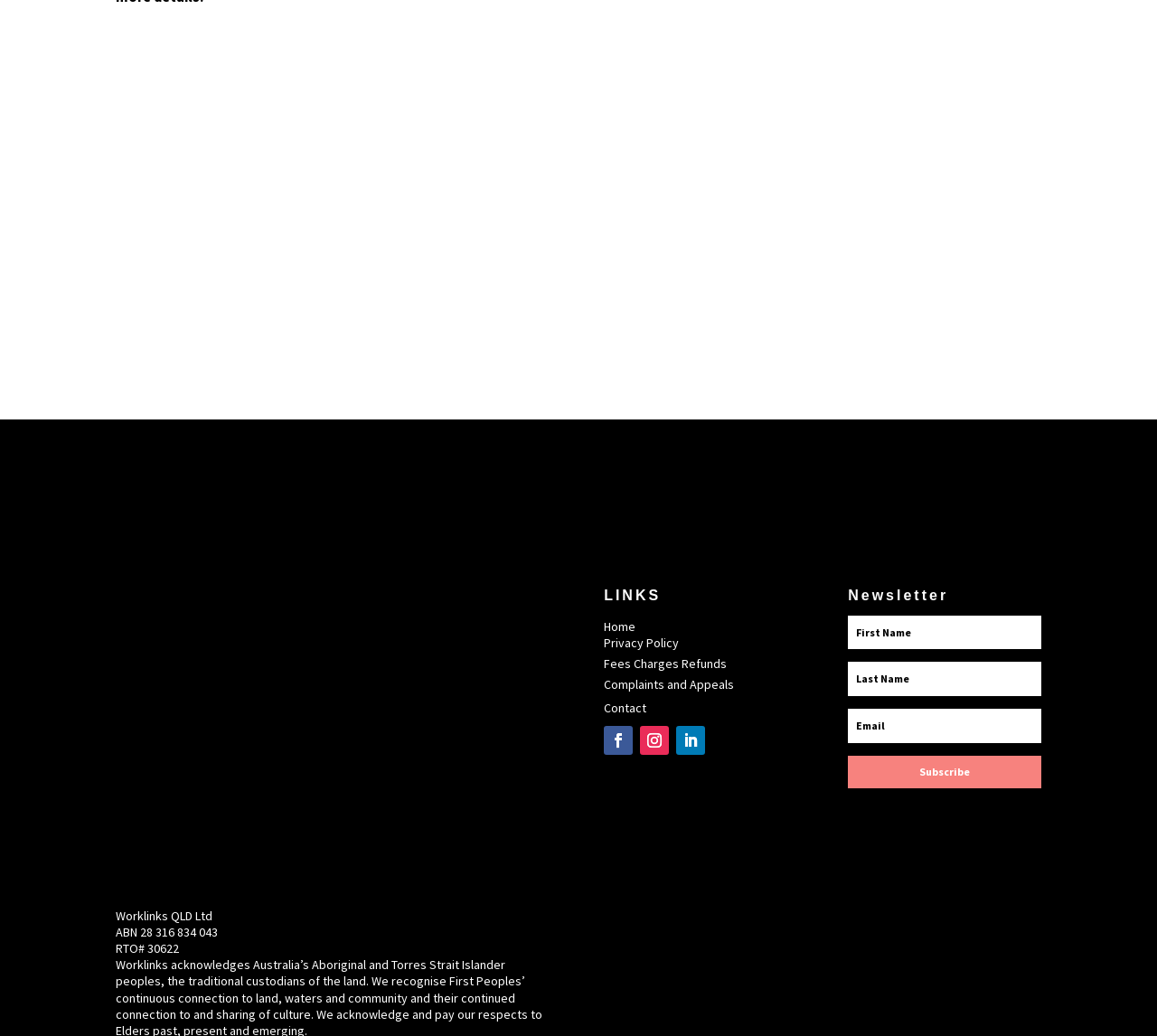Carefully examine the image and provide an in-depth answer to the question: What is the company name?

The company name can be found at the top of the webpage, where it is written in a static text element as 'Worklinks QLD Ltd'.